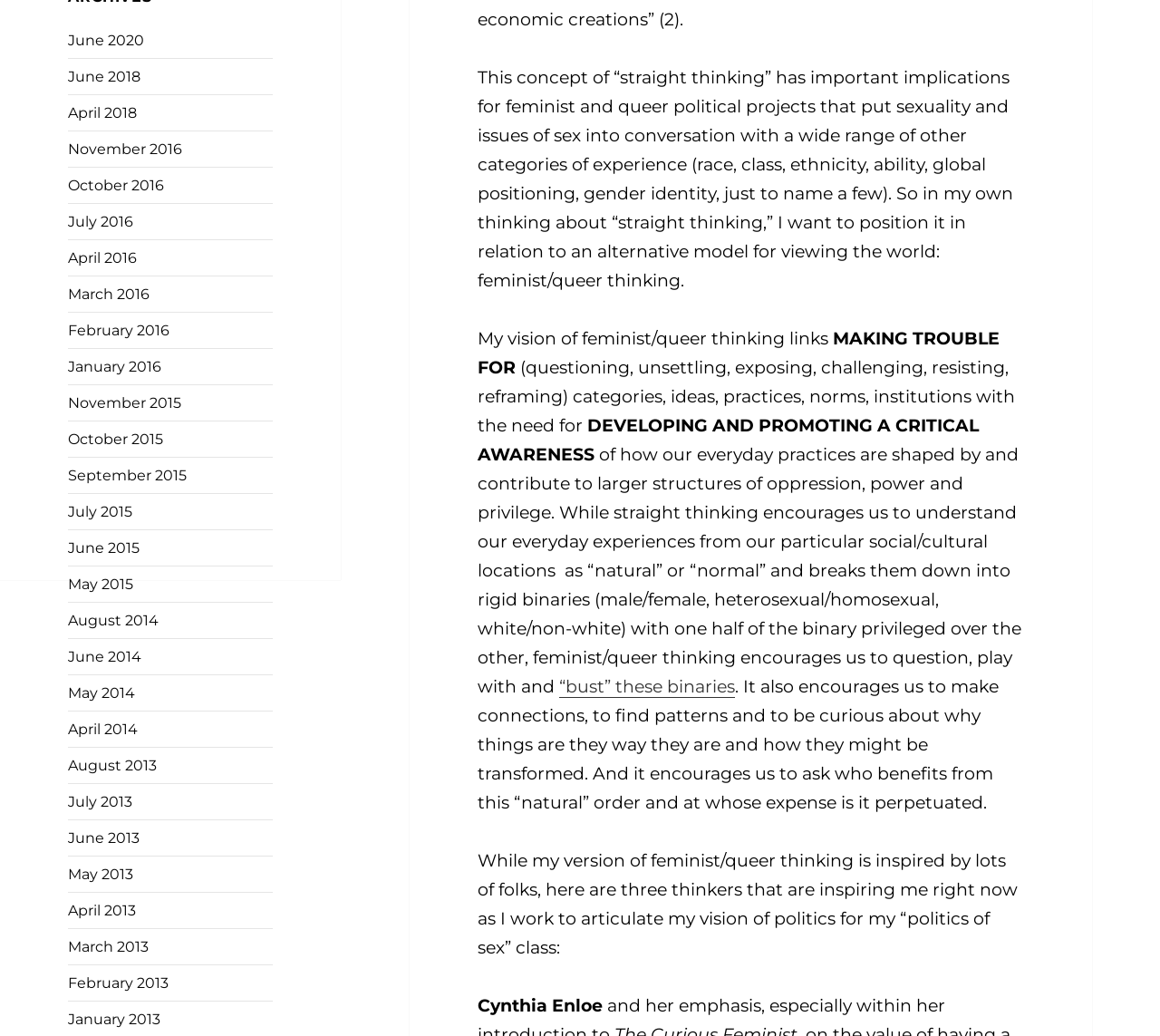Please find the bounding box for the UI element described by: "August 2014".

[0.059, 0.591, 0.137, 0.607]